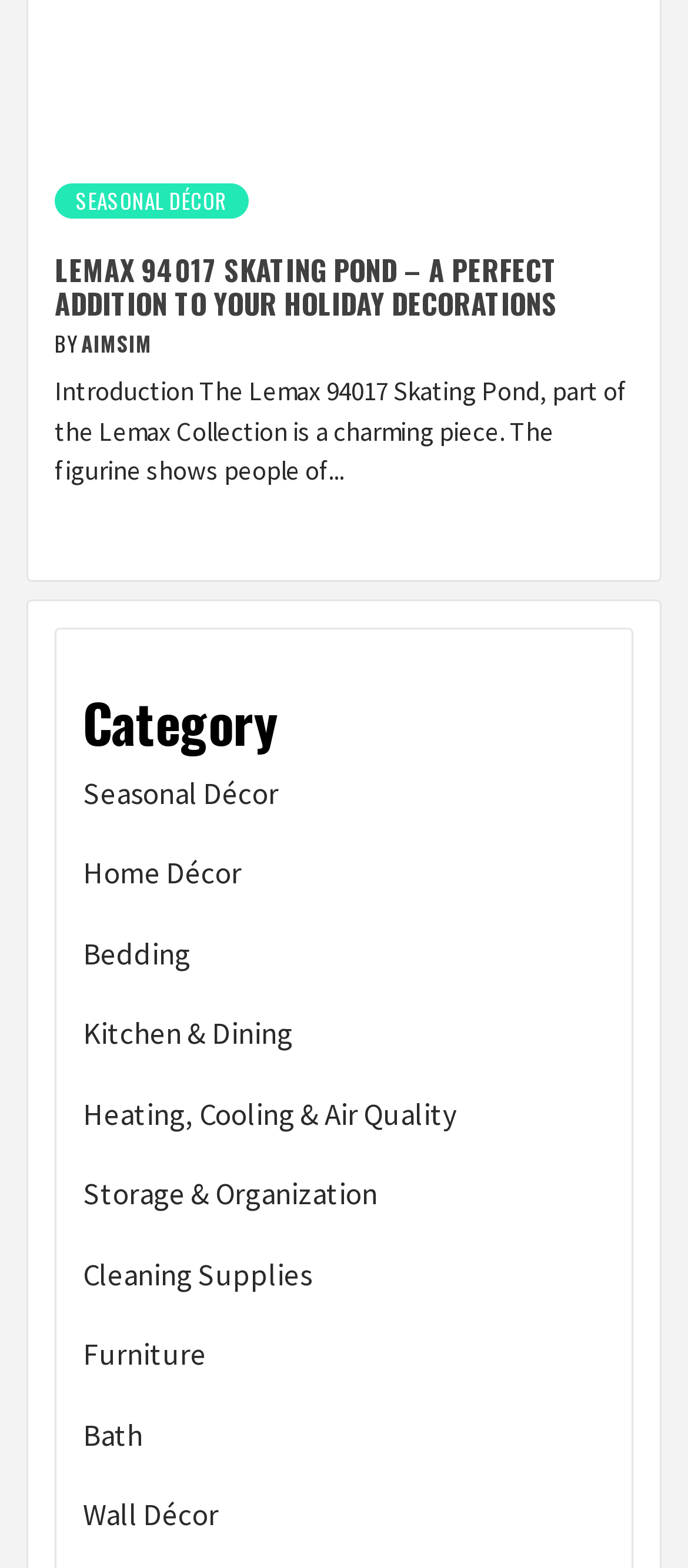Answer the question below using just one word or a short phrase: 
What category does the product belong to?

Seasonal Décor